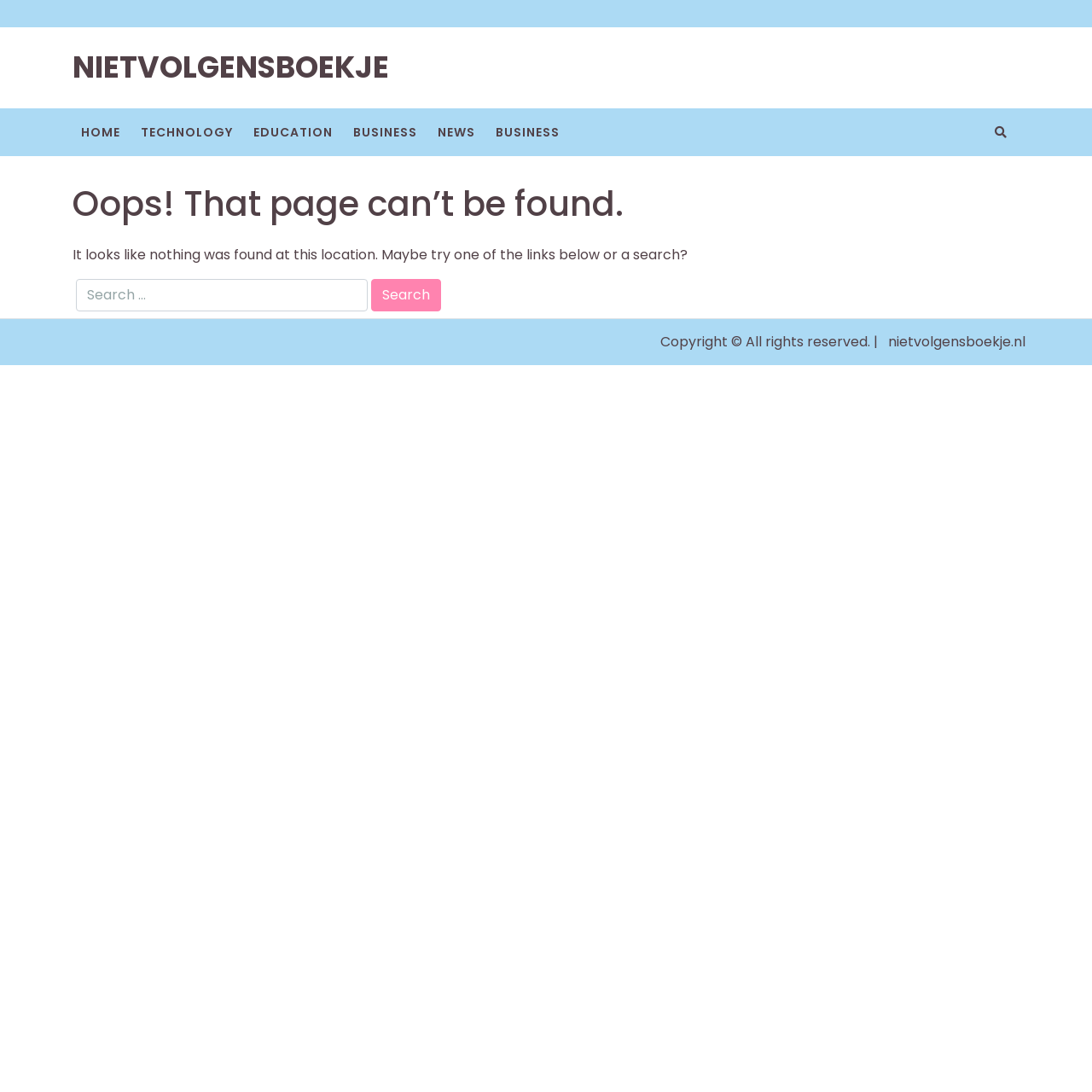What is the purpose of the search box?
Refer to the image and respond with a one-word or short-phrase answer.

To search for something